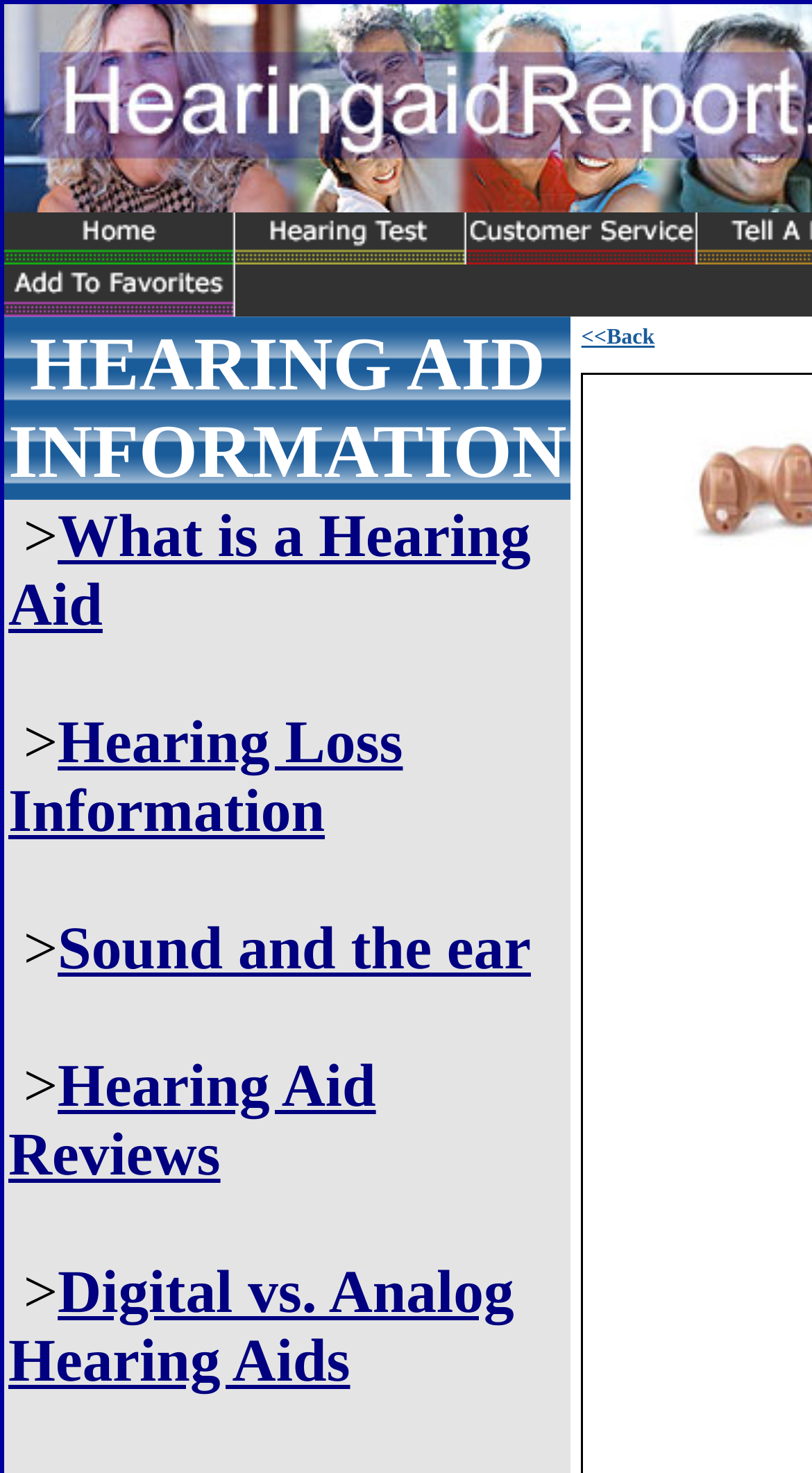How many table cells are in the first row?
Based on the image, give a concise answer in the form of a single word or short phrase.

2